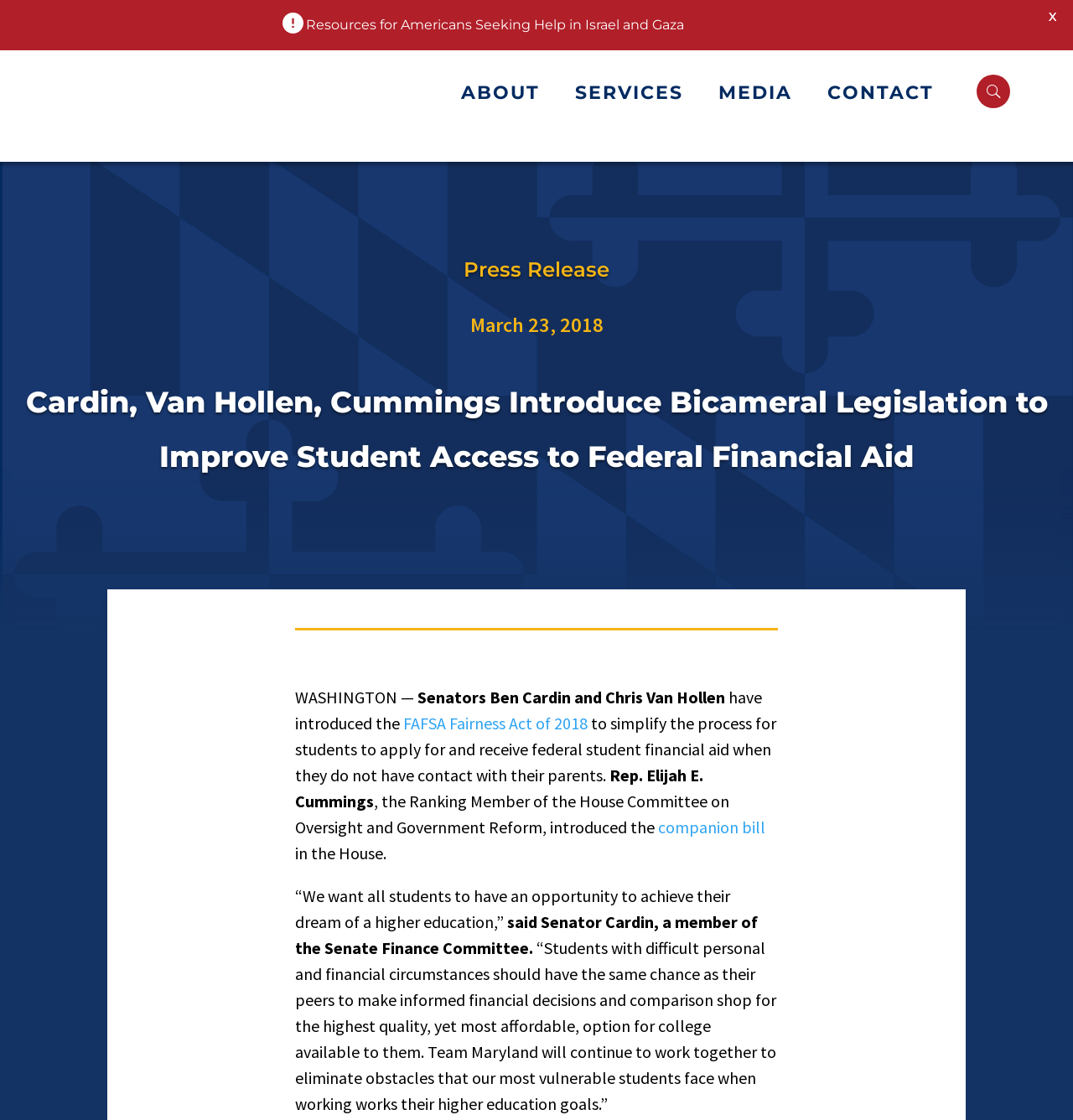Please specify the bounding box coordinates of the clickable region necessary for completing the following instruction: "Click the FAFSA Fairness Act of 2018 link". The coordinates must consist of four float numbers between 0 and 1, i.e., [left, top, right, bottom].

[0.376, 0.637, 0.548, 0.655]